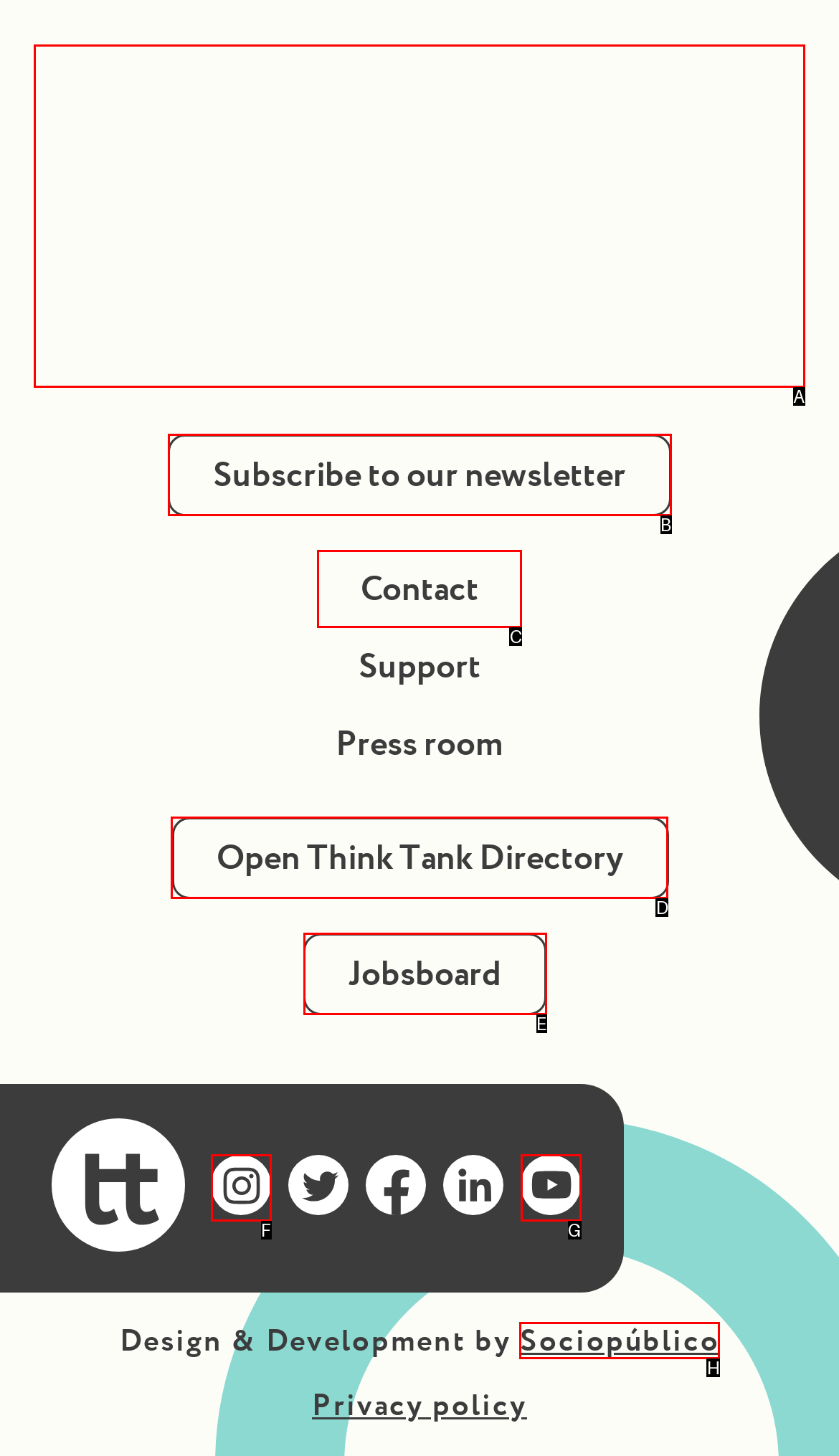From the given choices, which option should you click to complete this task: Read more about Brussels Forum? Answer with the letter of the correct option.

A